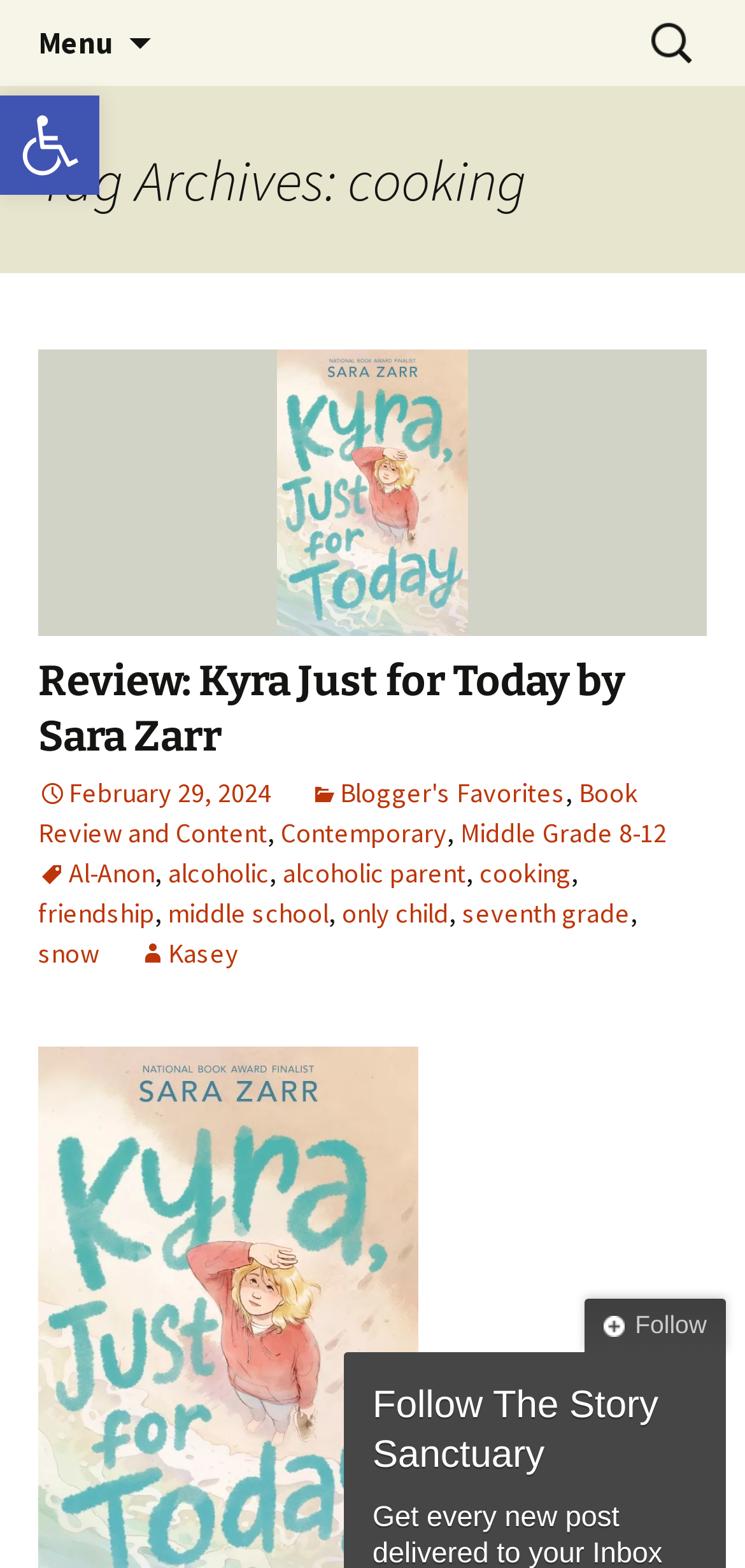What is the title of the website?
Based on the screenshot, give a detailed explanation to answer the question.

The title of the website is 'The Story Sanctuary' which is indicated by the heading element at the top of the webpage.